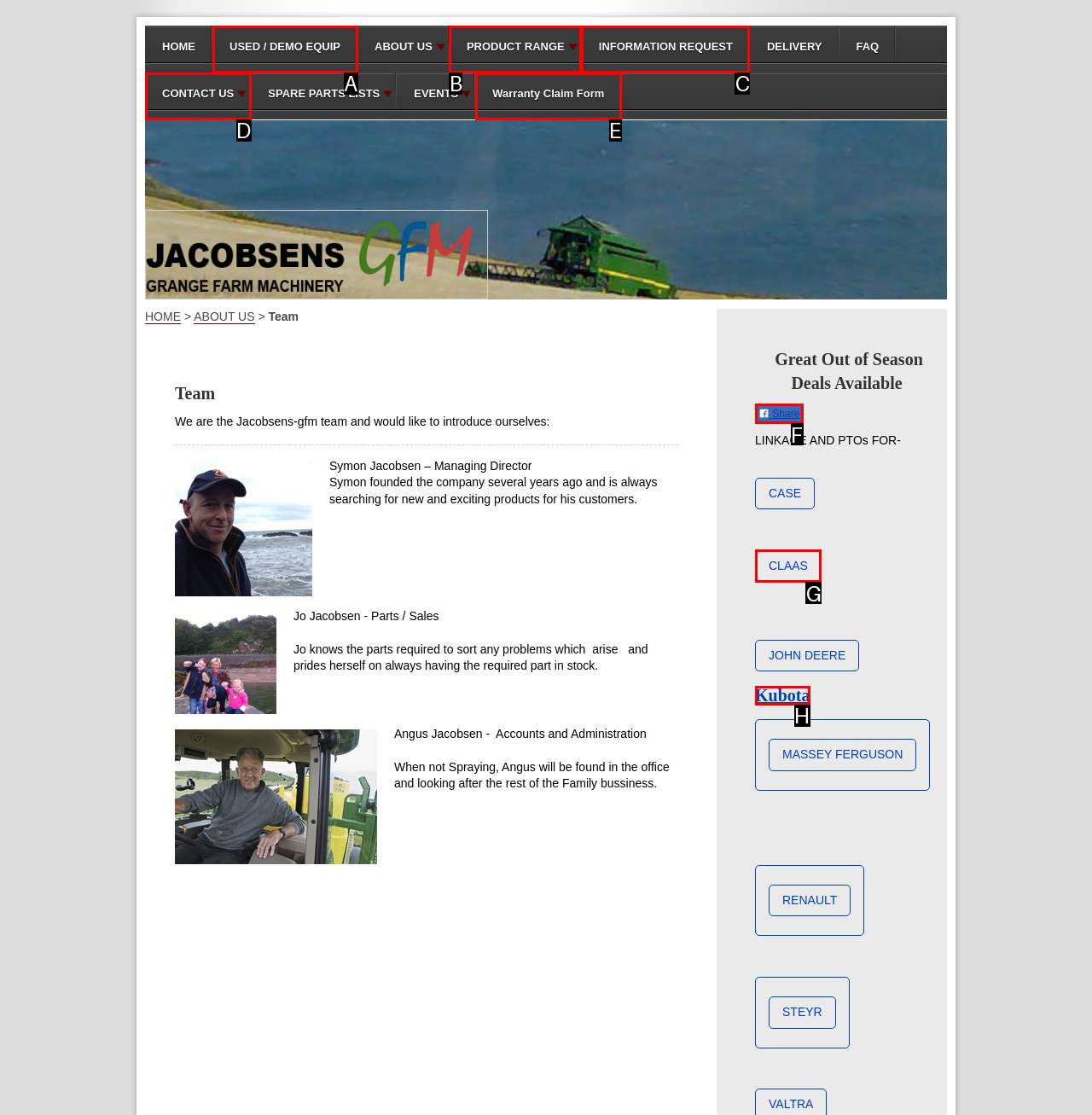Which HTML element fits the description: Warranty Claim Form? Respond with the letter of the appropriate option directly.

E